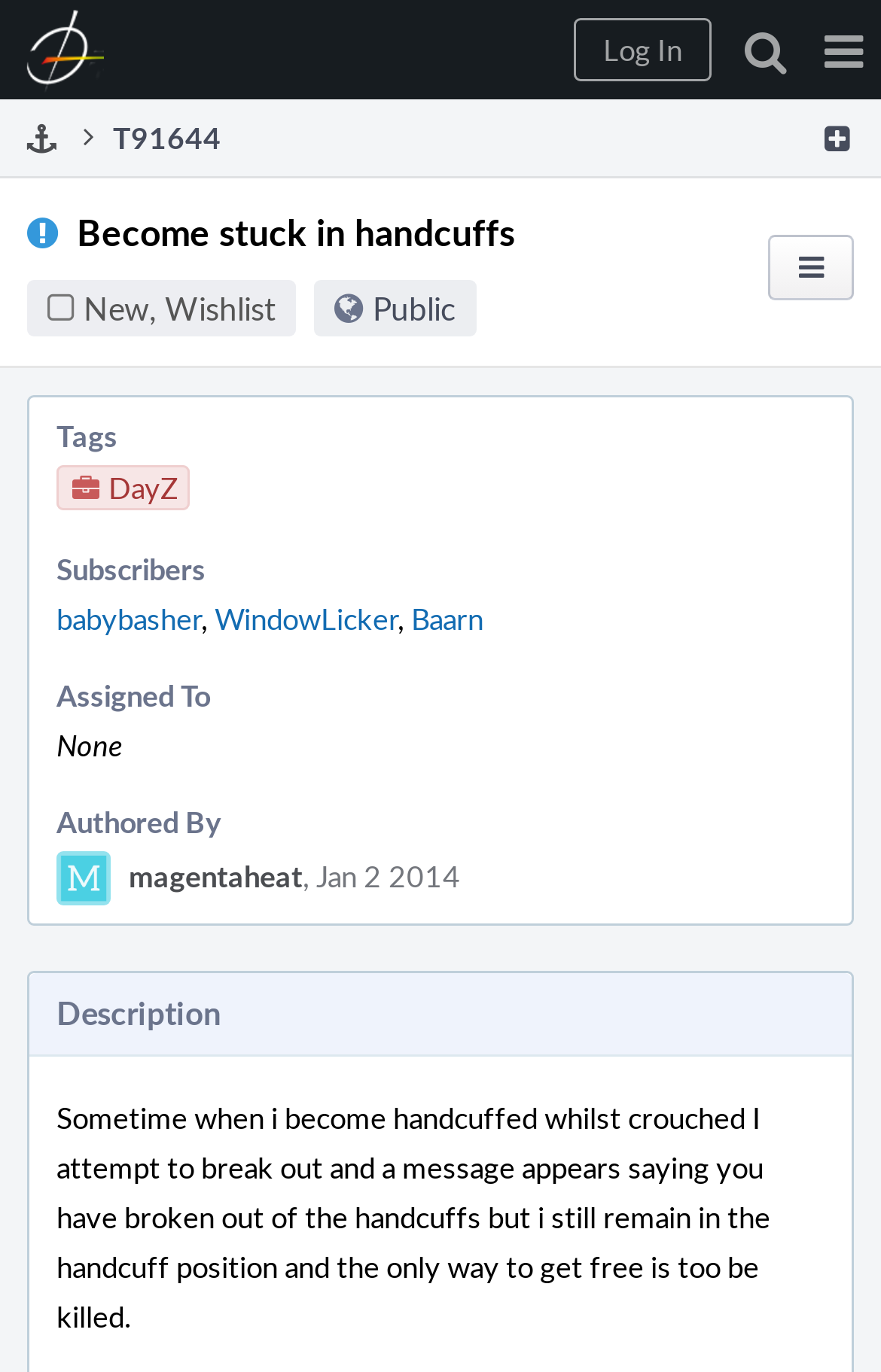Give a concise answer using one word or a phrase to the following question:
What game is related to this issue?

DayZ